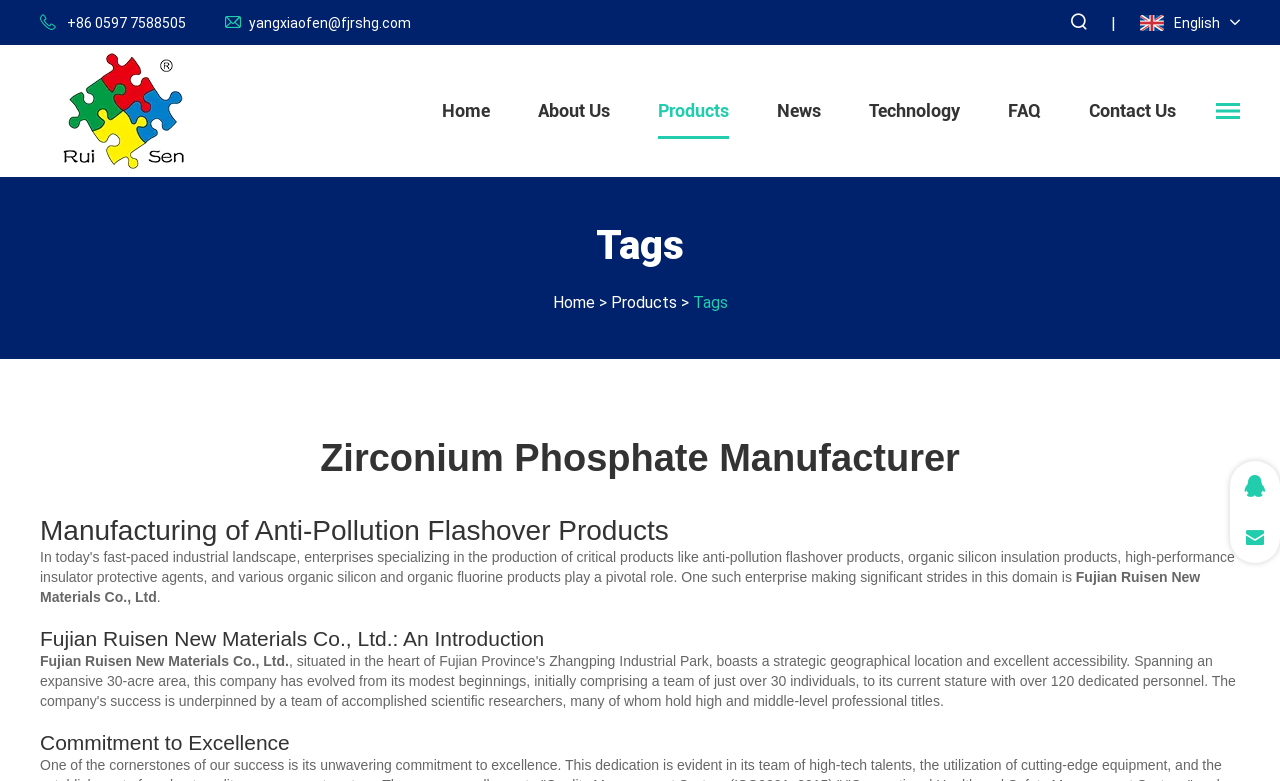How many main navigation links are there?
Based on the image, respond with a single word or phrase.

8